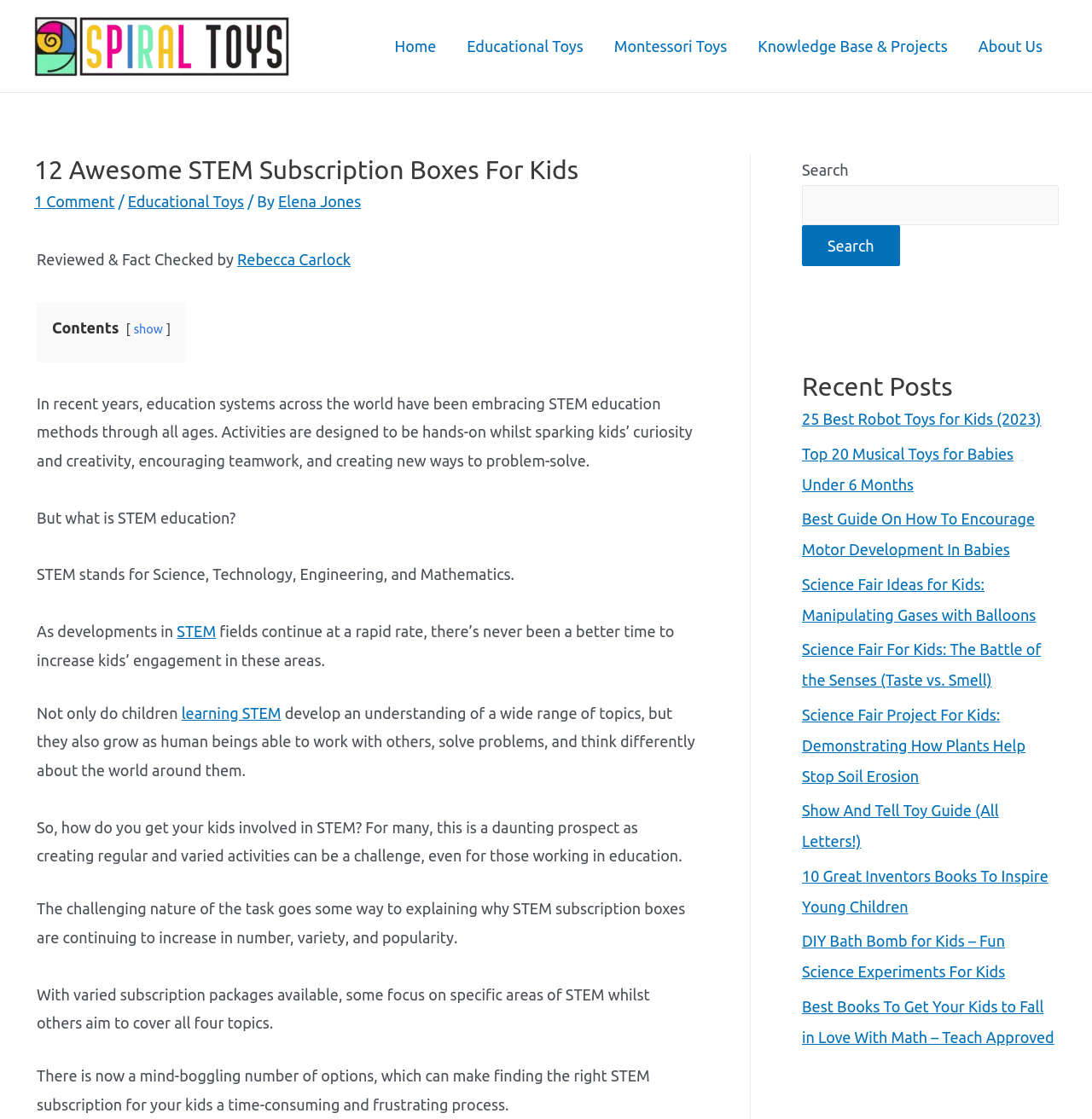Identify the bounding box coordinates of the area that should be clicked in order to complete the given instruction: "Click on the 'Home' link". The bounding box coordinates should be four float numbers between 0 and 1, i.e., [left, top, right, bottom].

[0.347, 0.014, 0.414, 0.068]